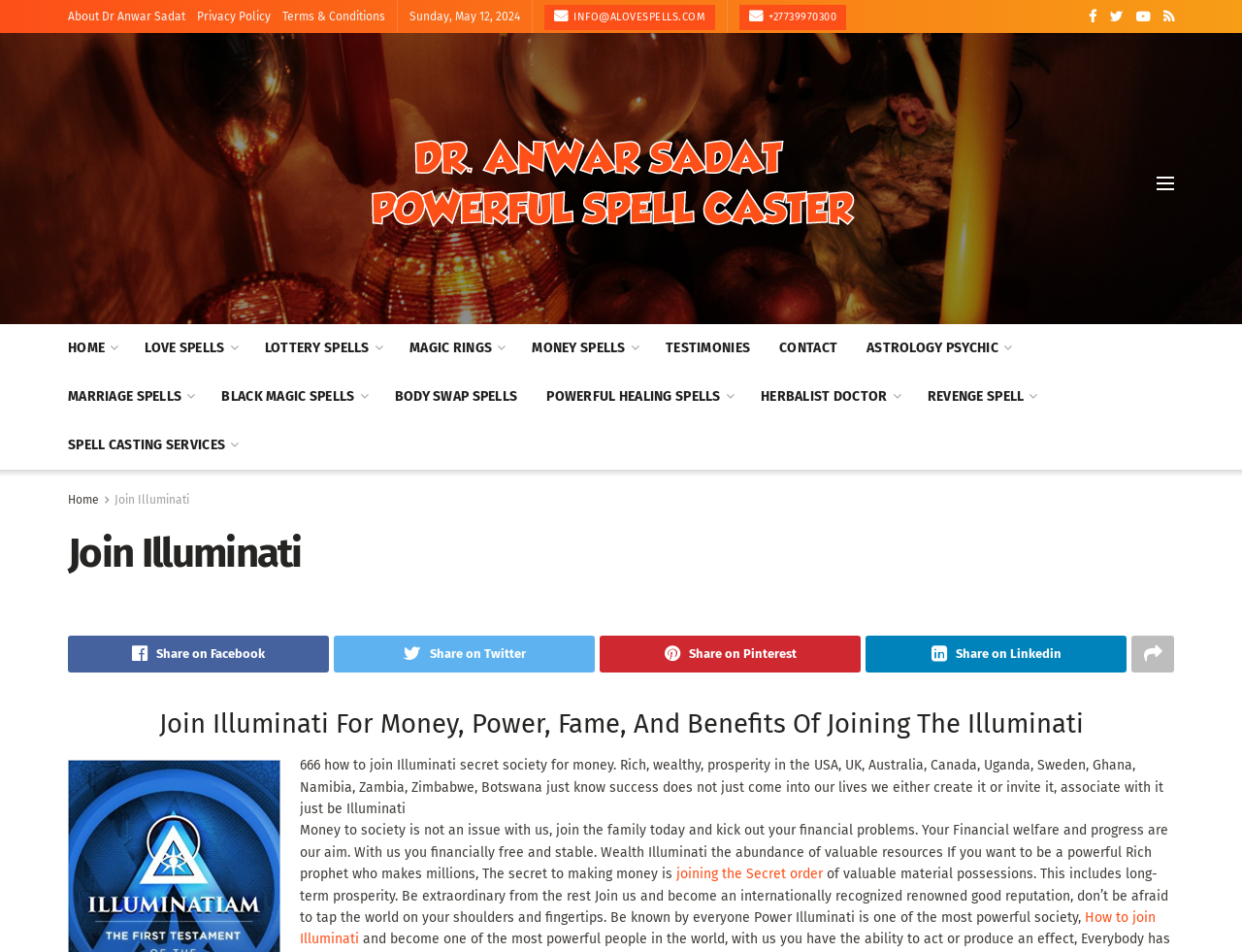Please reply to the following question using a single word or phrase: 
How many social media sharing options are available?

5